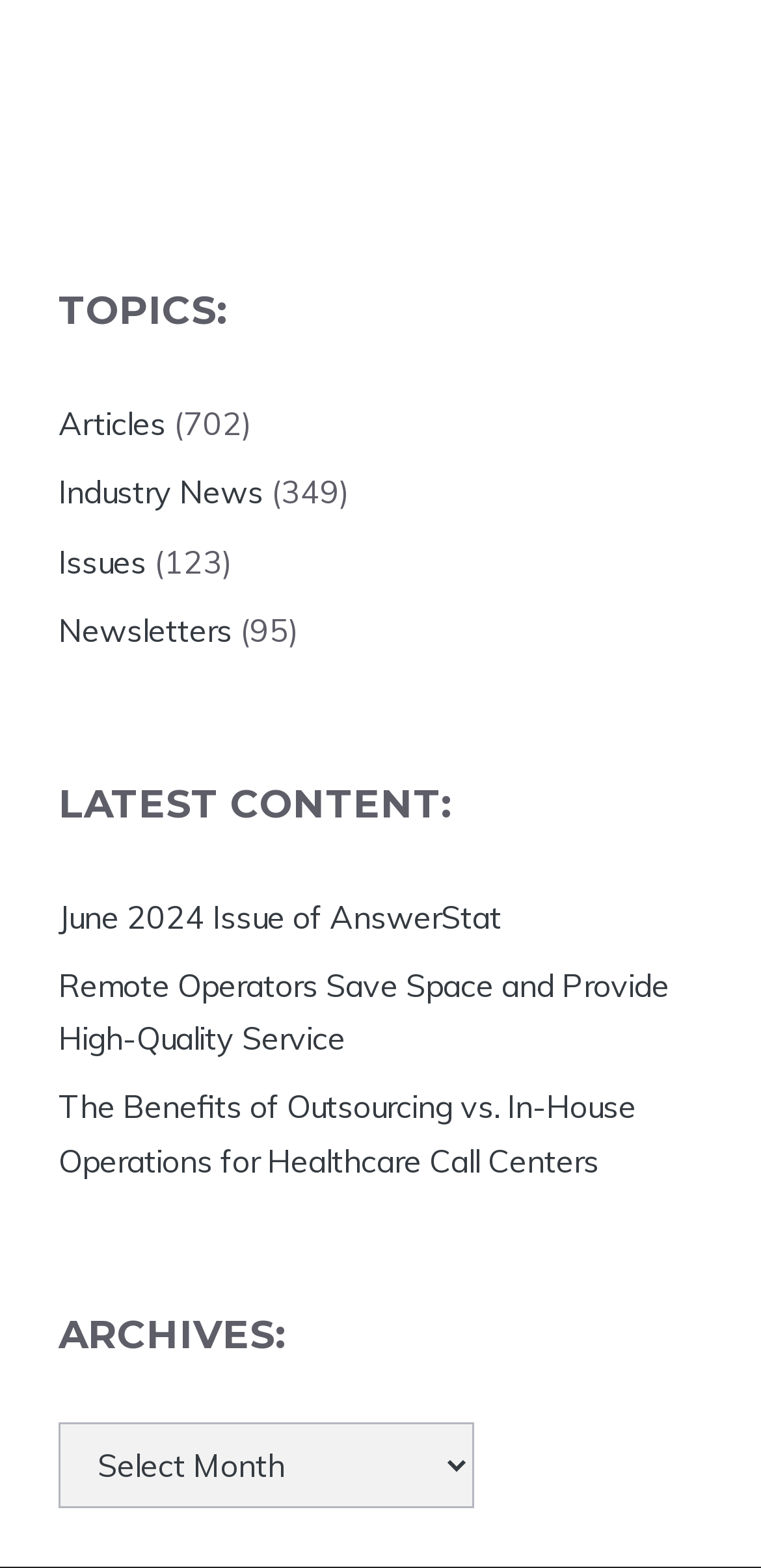Please specify the coordinates of the bounding box for the element that should be clicked to carry out this instruction: "Select an archive". The coordinates must be four float numbers between 0 and 1, formatted as [left, top, right, bottom].

[0.077, 0.907, 0.623, 0.962]